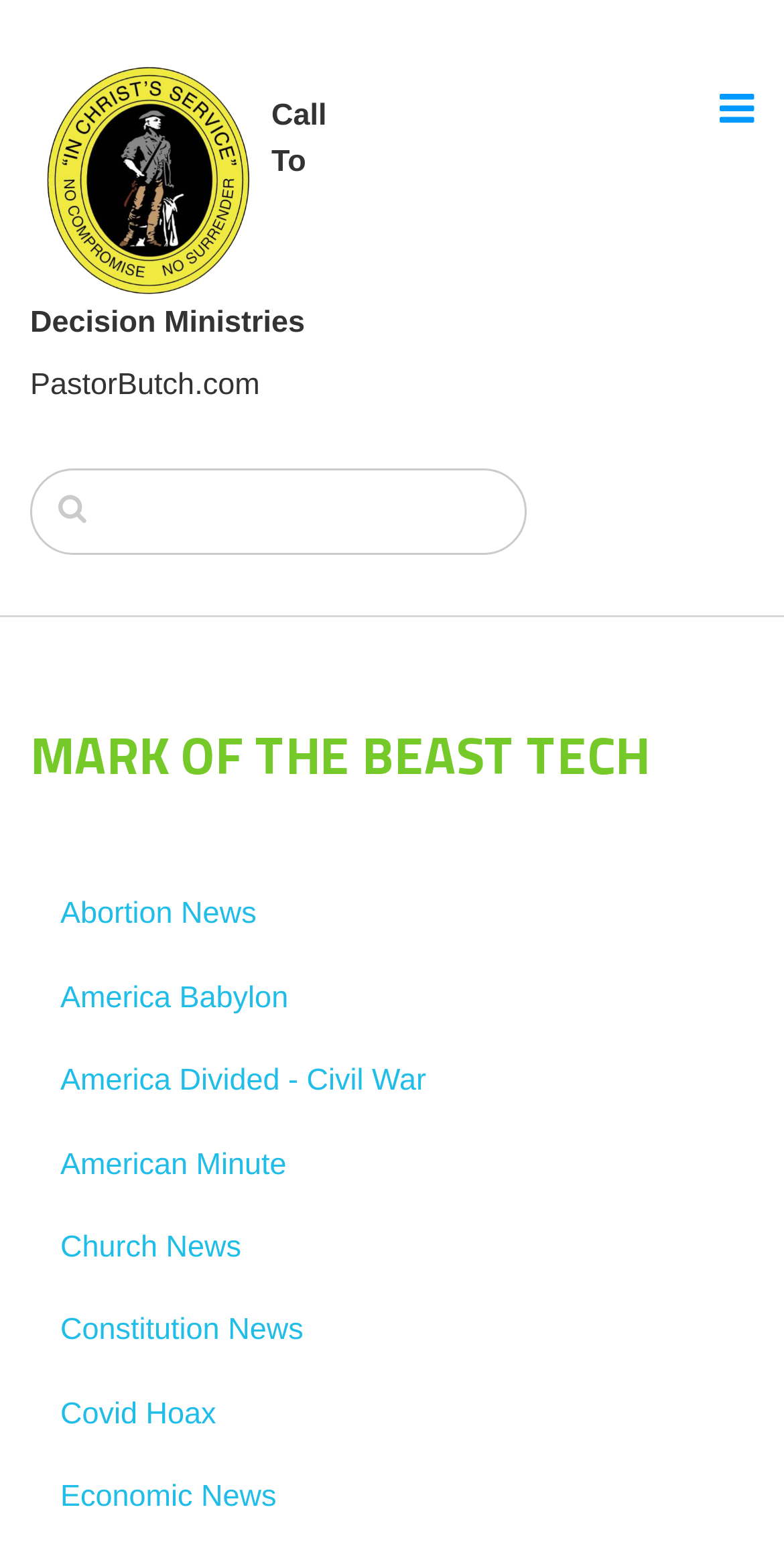Please identify the bounding box coordinates of the area that needs to be clicked to follow this instruction: "Read American Minute".

[0.038, 0.725, 0.962, 0.779]